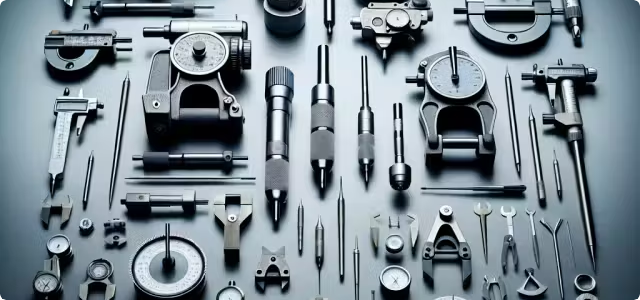Generate an elaborate caption for the given image.

The image showcases a comprehensive array of precision measuring tools essential for metalworking. Among the tools displayed are calipers, which are crucial for accurately measuring internal and external dimensions, with digital versions available for enhanced readability. Micrometers, noted for their ability to measure with extreme precision, are used to determine the thickness of materials or the diameter of round objects. Additionally, dial indicators are present, designed to check material alignment and uniformity, providing precise measurements of minor distances. The arrangement of these tools emphasizes their significance in ensuring accuracy and precision in high-quality metalworking tasks, contributing to the effectiveness of professional projects in the industry.